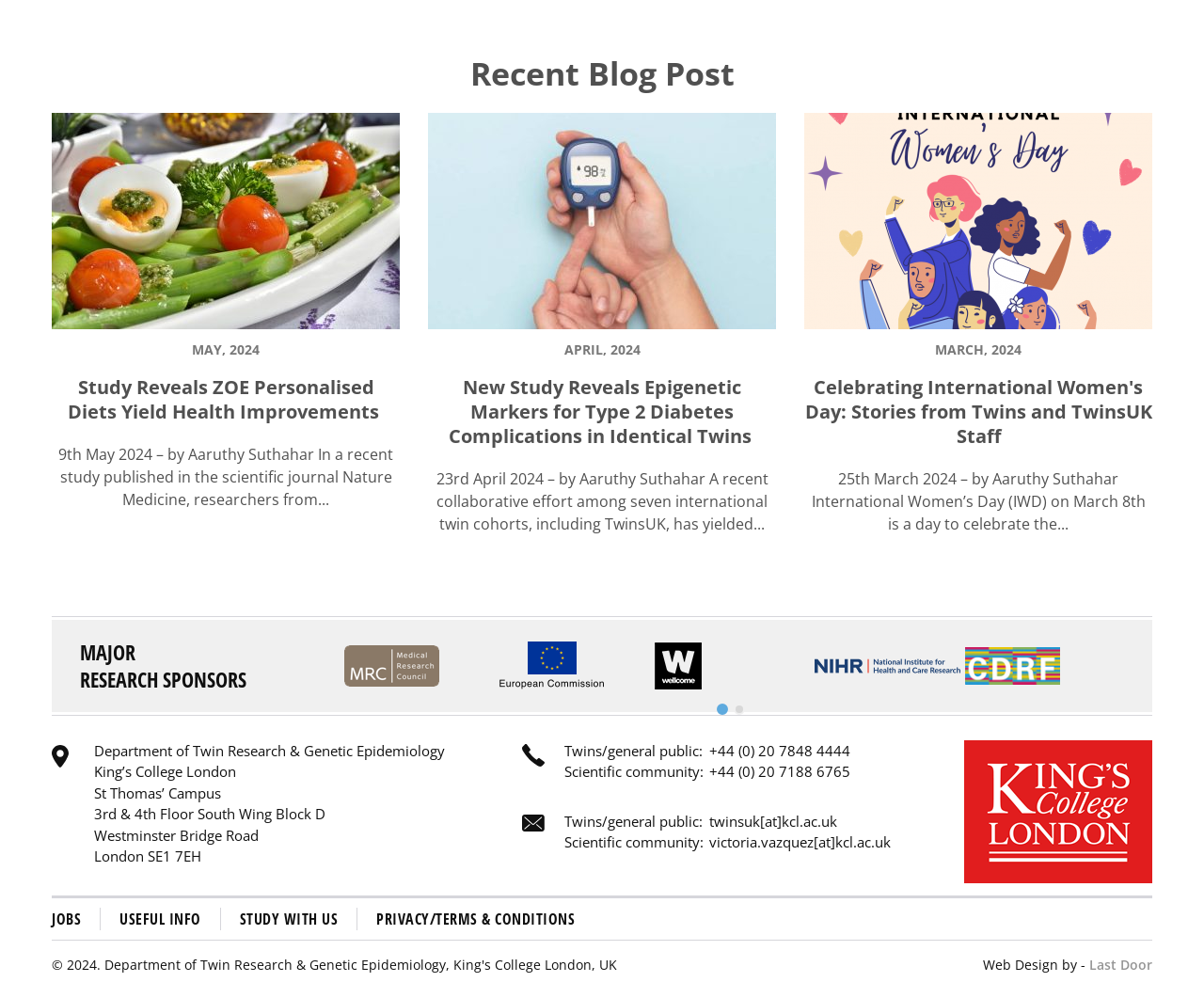Kindly provide the bounding box coordinates of the section you need to click on to fulfill the given instruction: "Click on the 'JOBS' link".

[0.043, 0.91, 0.067, 0.931]